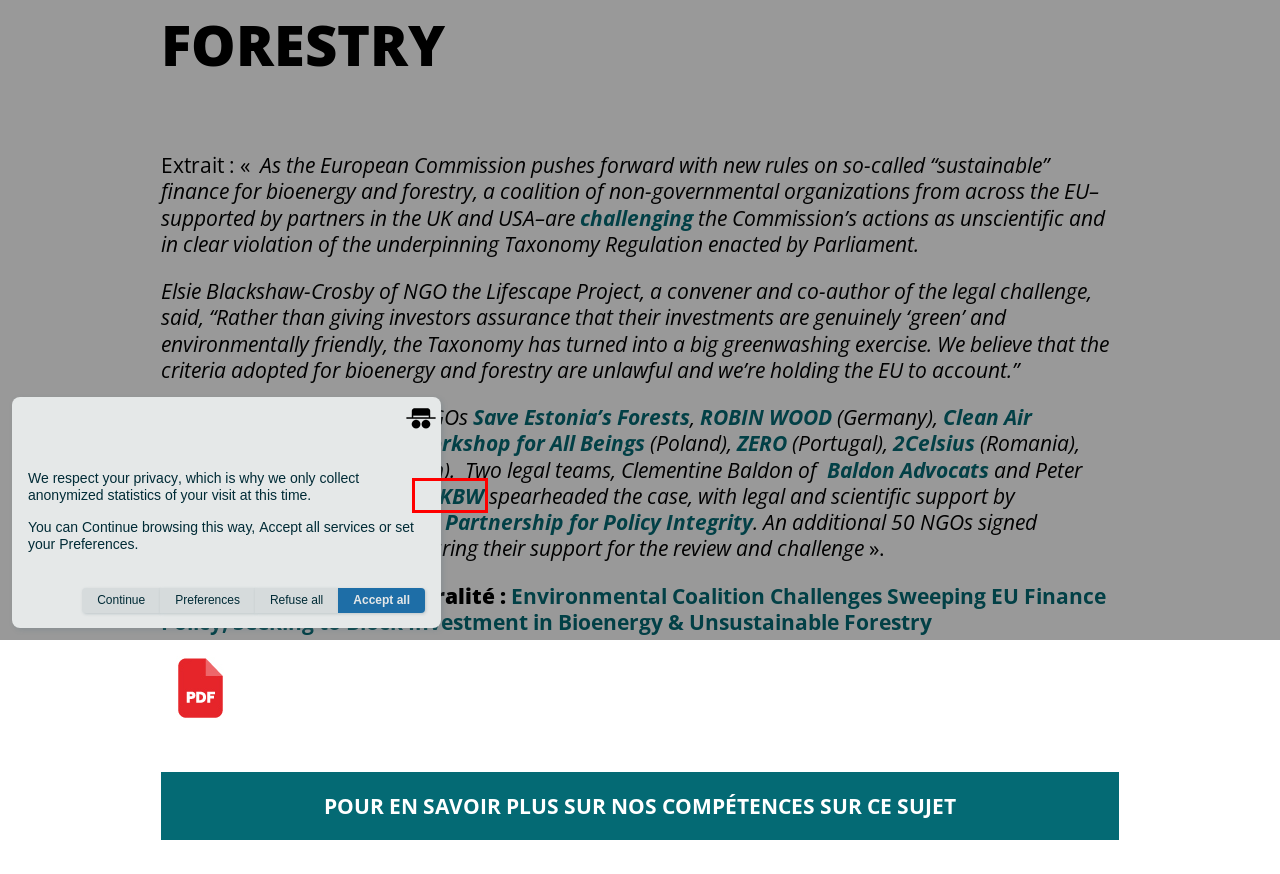You are provided with a screenshot of a webpage highlighting a UI element with a red bounding box. Choose the most suitable webpage description that matches the new page after clicking the element in the bounding box. Here are the candidates:
A. discreto | il y a un souci ?
B. Comité Schone Lucht strijdt voor schone lucht
C. Asociația 2Celsius
D. Startseite | ROBIN WOOD e.V.
E. Archives des Revue de presse - Baldon Avocats
F. discreto | outil RGPD | vous avez le droit de rester anonyme
G. Actualités - Baldon Avocats
H. 11KBW | Commercial, Employment and Public Law Barristers - London

H